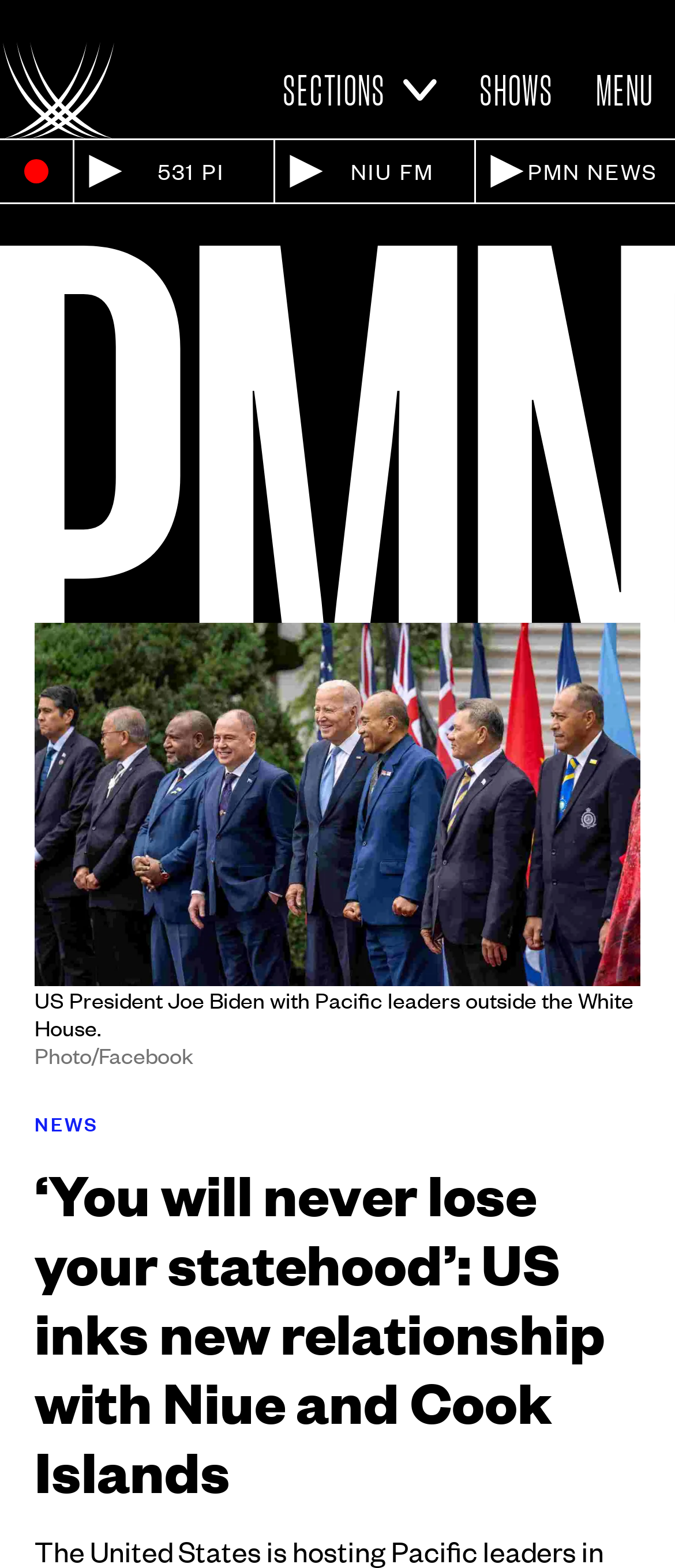Please reply to the following question with a single word or a short phrase:
What is the name of the radio station mentioned on the webpage?

NIU FM